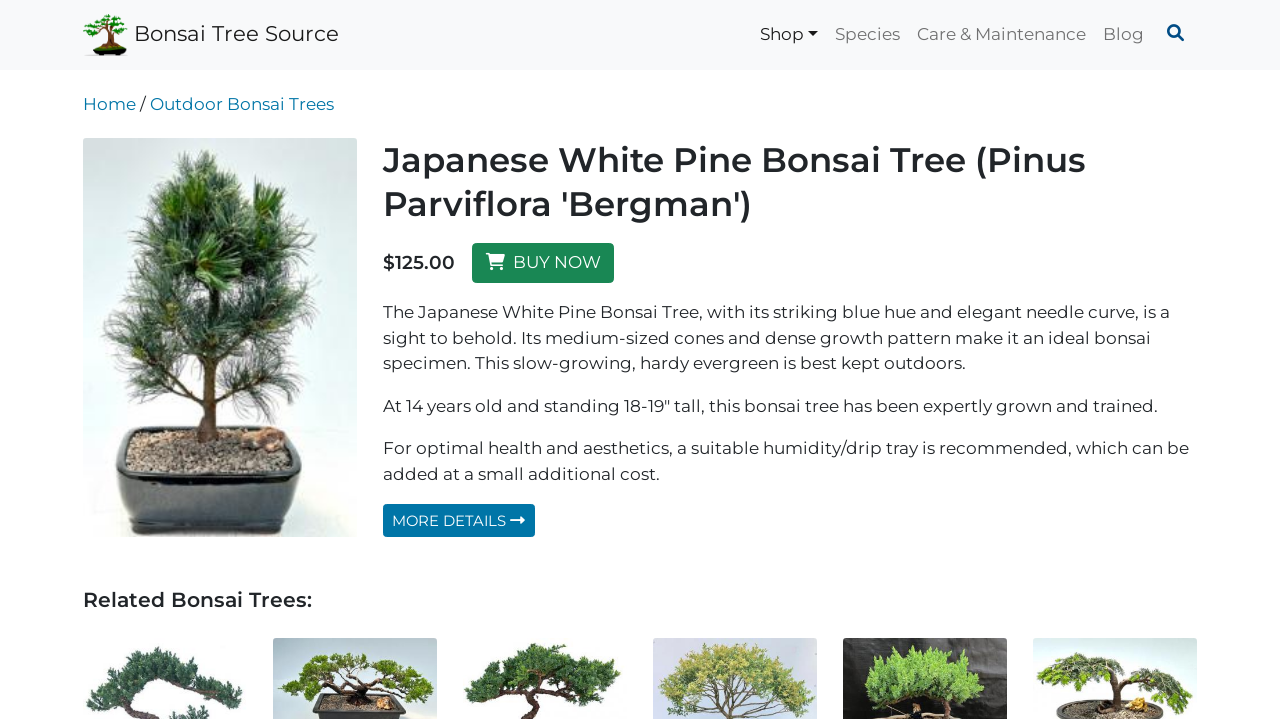Determine the bounding box coordinates of the UI element described below. Use the format (top-left x, top-left y, bottom-right x, bottom-right y) with floating point numbers between 0 and 1: BUY NOW

[0.369, 0.338, 0.48, 0.394]